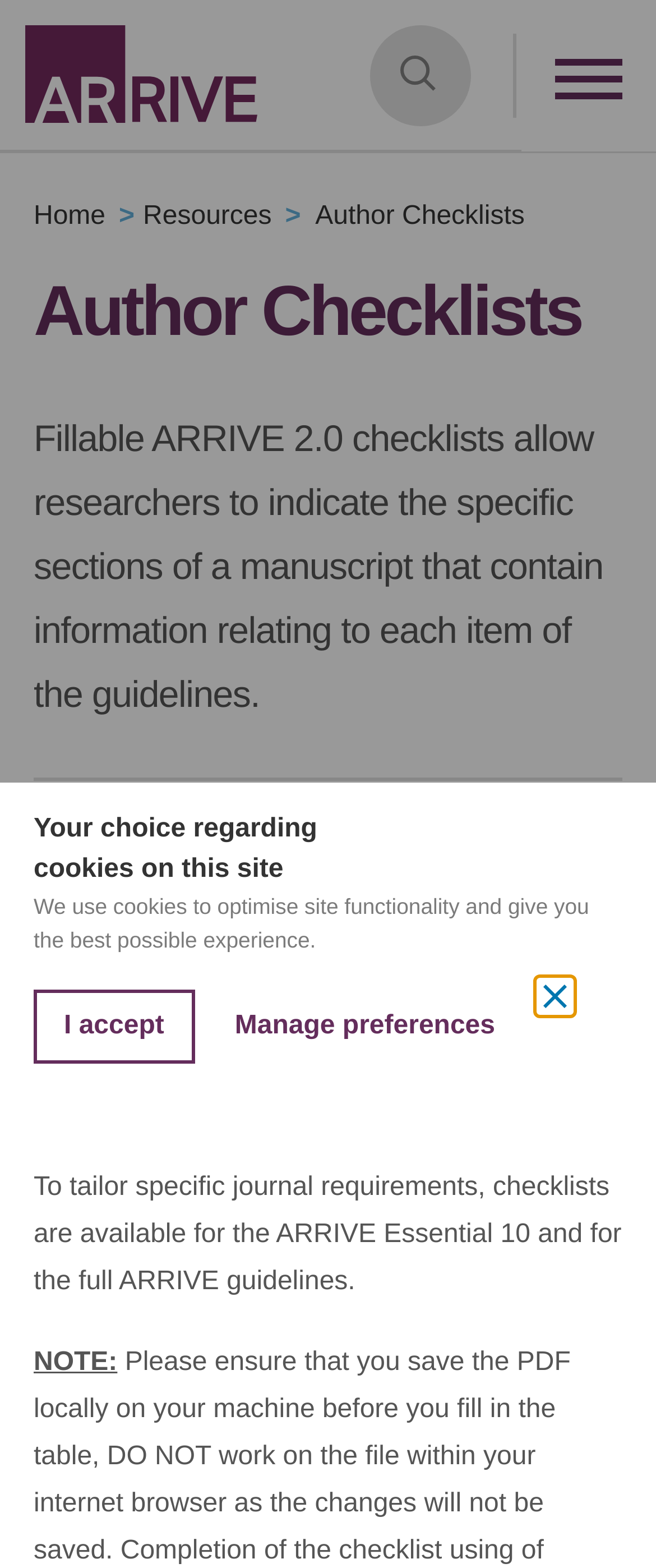Using a single word or phrase, answer the following question: 
What is the function of the 'Toggle Search' button?

Open search form